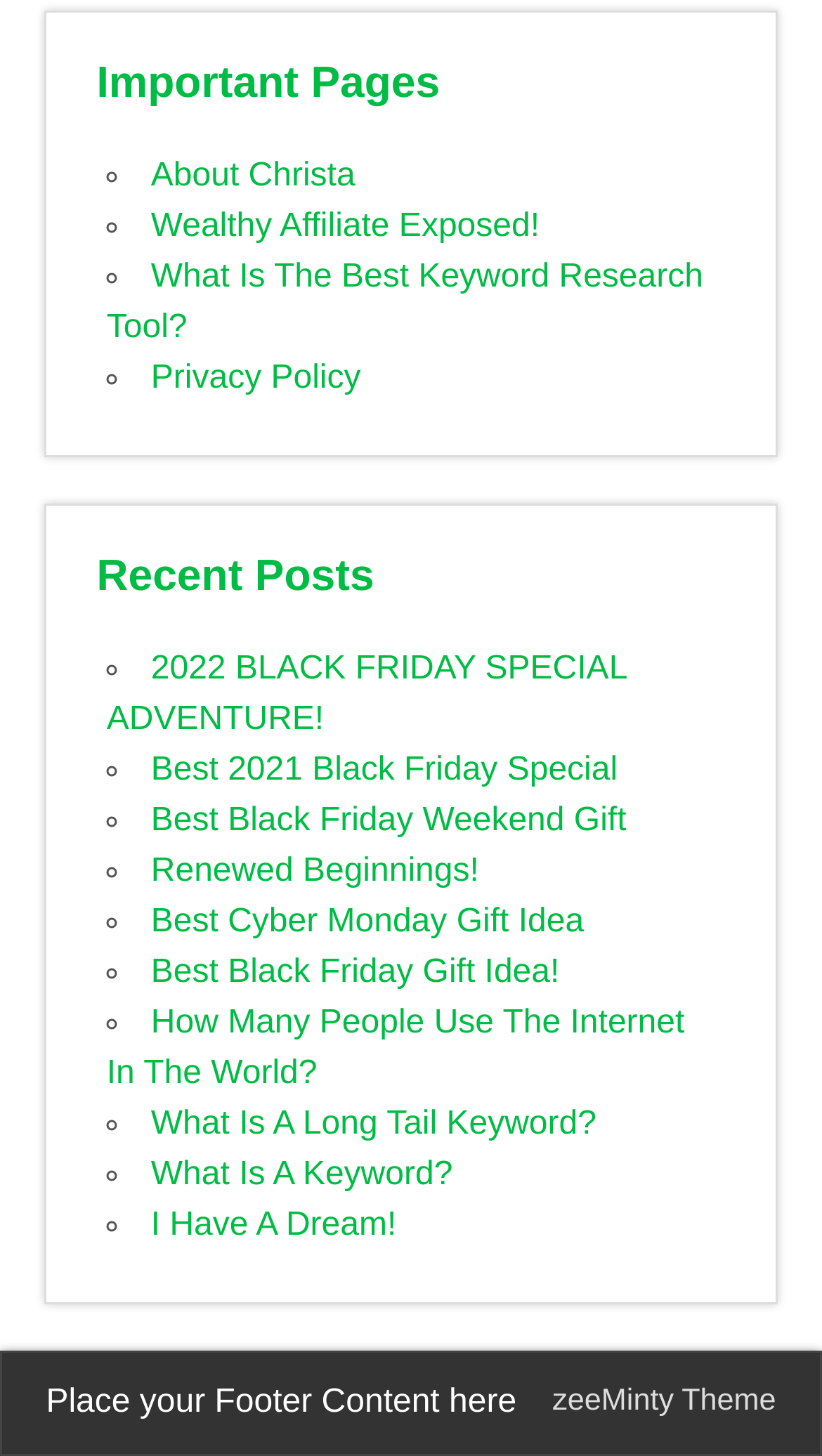Please specify the bounding box coordinates of the clickable region necessary for completing the following instruction: "Read '2022 BLACK FRIDAY SPECIAL ADVENTURE!' post". The coordinates must consist of four float numbers between 0 and 1, i.e., [left, top, right, bottom].

[0.13, 0.447, 0.762, 0.506]